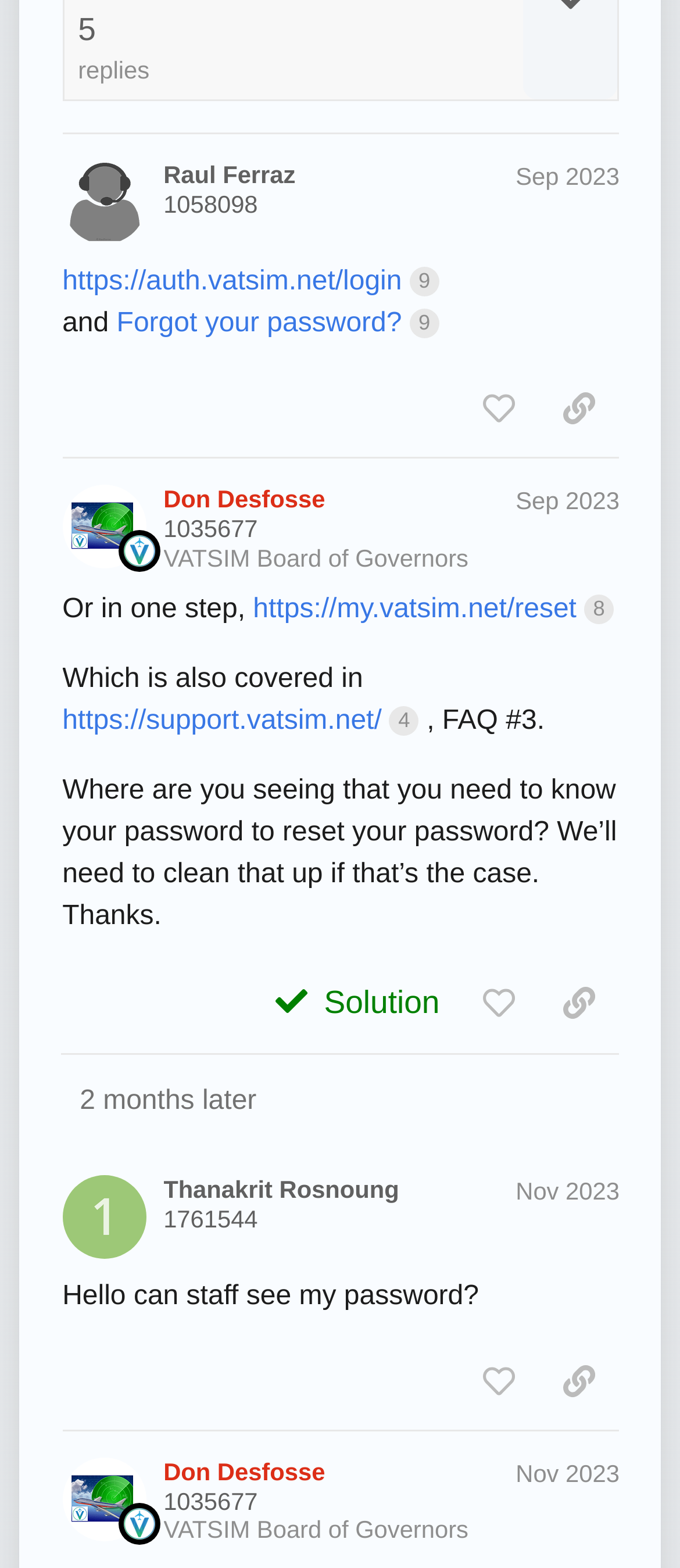Refer to the image and provide a thorough answer to this question:
What is the URL mentioned in the post on Sep 18, 2023?

I found the answer by looking at the post with the timestamp 'Sep 18, 2023 5:58 pm' and seeing the URL 'https://my.vatsim.net/reset' linked to the text 'Or in one step'.